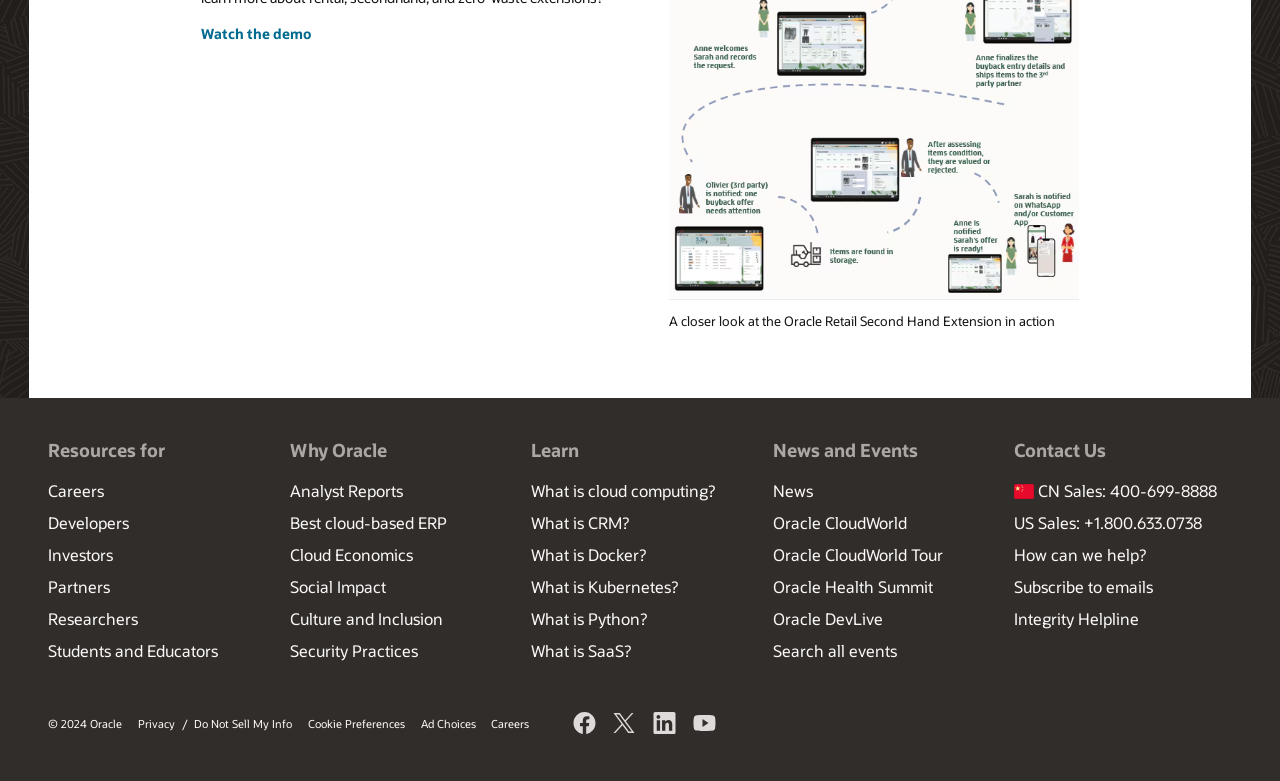Locate the bounding box coordinates of the region to be clicked to comply with the following instruction: "Go to Careers". The coordinates must be four float numbers between 0 and 1, in the form [left, top, right, bottom].

[0.038, 0.615, 0.081, 0.642]